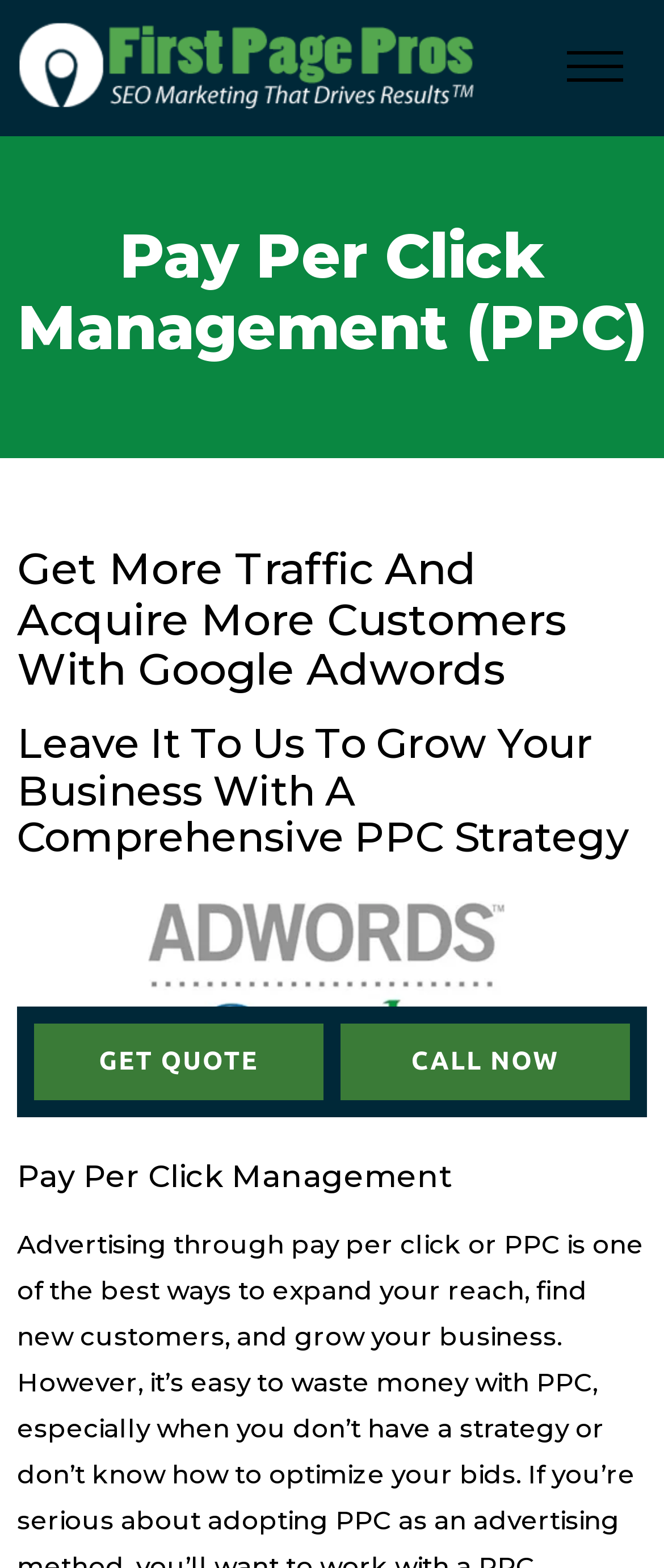What is the main topic of the webpage?
Carefully analyze the image and provide a thorough answer to the question.

I analyzed the headings and content of the webpage and found that the main topic is Pay Per Click Management, which is also mentioned in the first heading 'Pay Per Click Management (PPC)'.